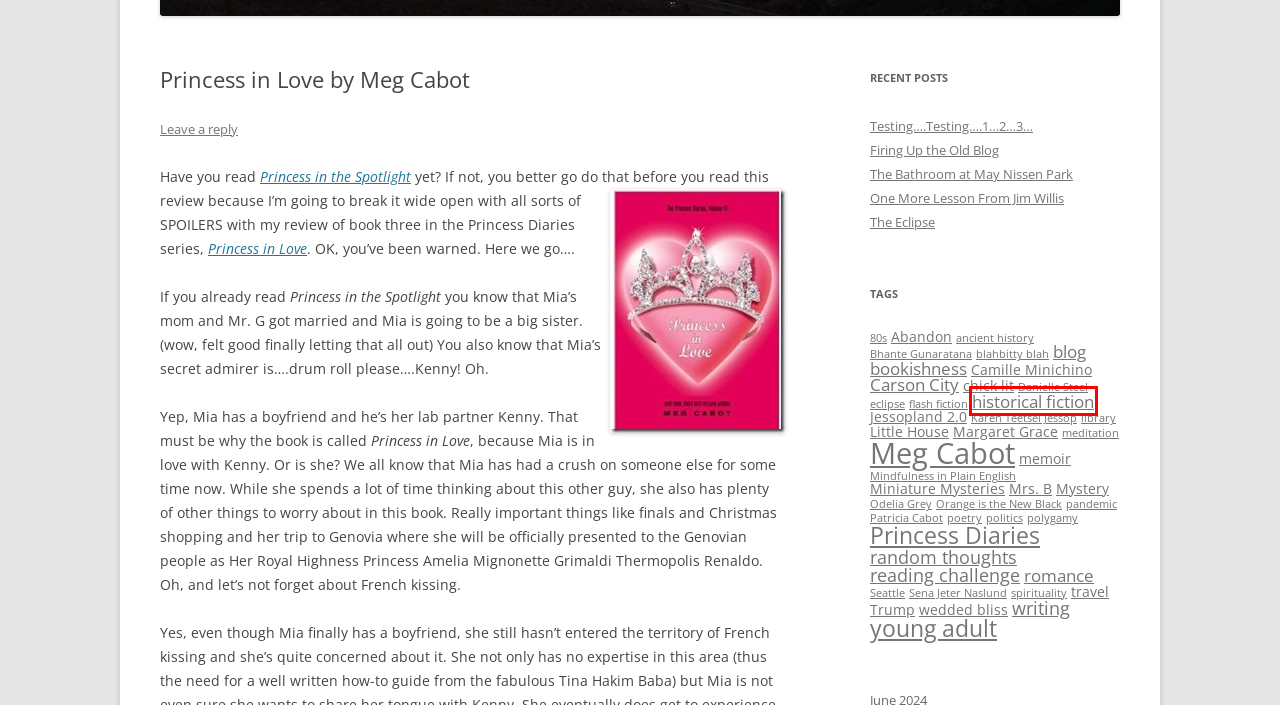You are given a screenshot of a webpage with a red bounding box around an element. Choose the most fitting webpage description for the page that appears after clicking the element within the red bounding box. Here are the candidates:
A. The Bathroom at May Nissen Park | Musings of the Lady Jessop
B. chick lit | Musings of the Lady Jessop
C. The Eclipse | Musings of the Lady Jessop
D. Bhante Gunaratana | Musings of the Lady Jessop
E. travel | Musings of the Lady Jessop
F. Firing Up the Old Blog | Musings of the Lady Jessop
G. historical fiction | Musings of the Lady Jessop
H. Miniature Mysteries | Musings of the Lady Jessop

G